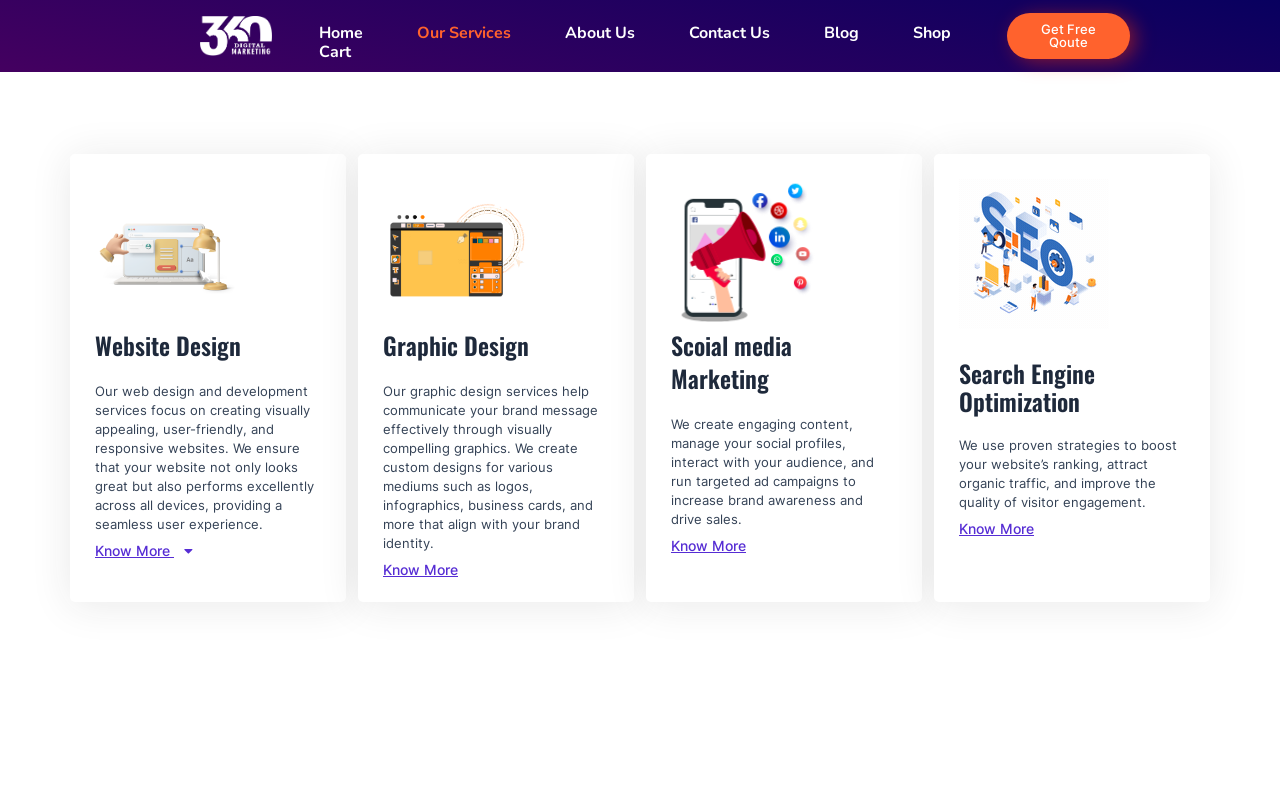Can you find the bounding box coordinates for the element to click on to achieve the instruction: "Get a free quote"?

[0.786, 0.016, 0.883, 0.075]